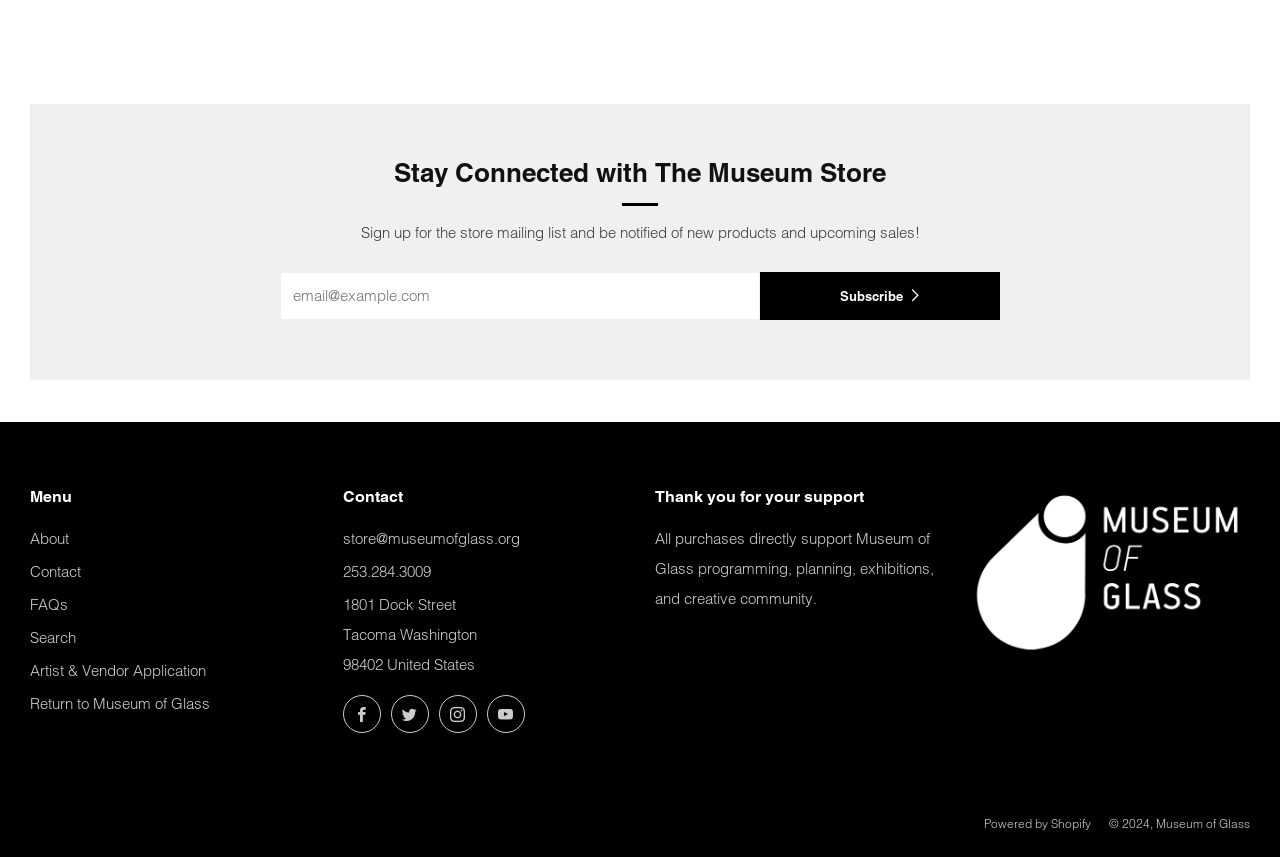What is the purpose of the email textbox?
Refer to the image and respond with a one-word or short-phrase answer.

Subscribe to mailing list